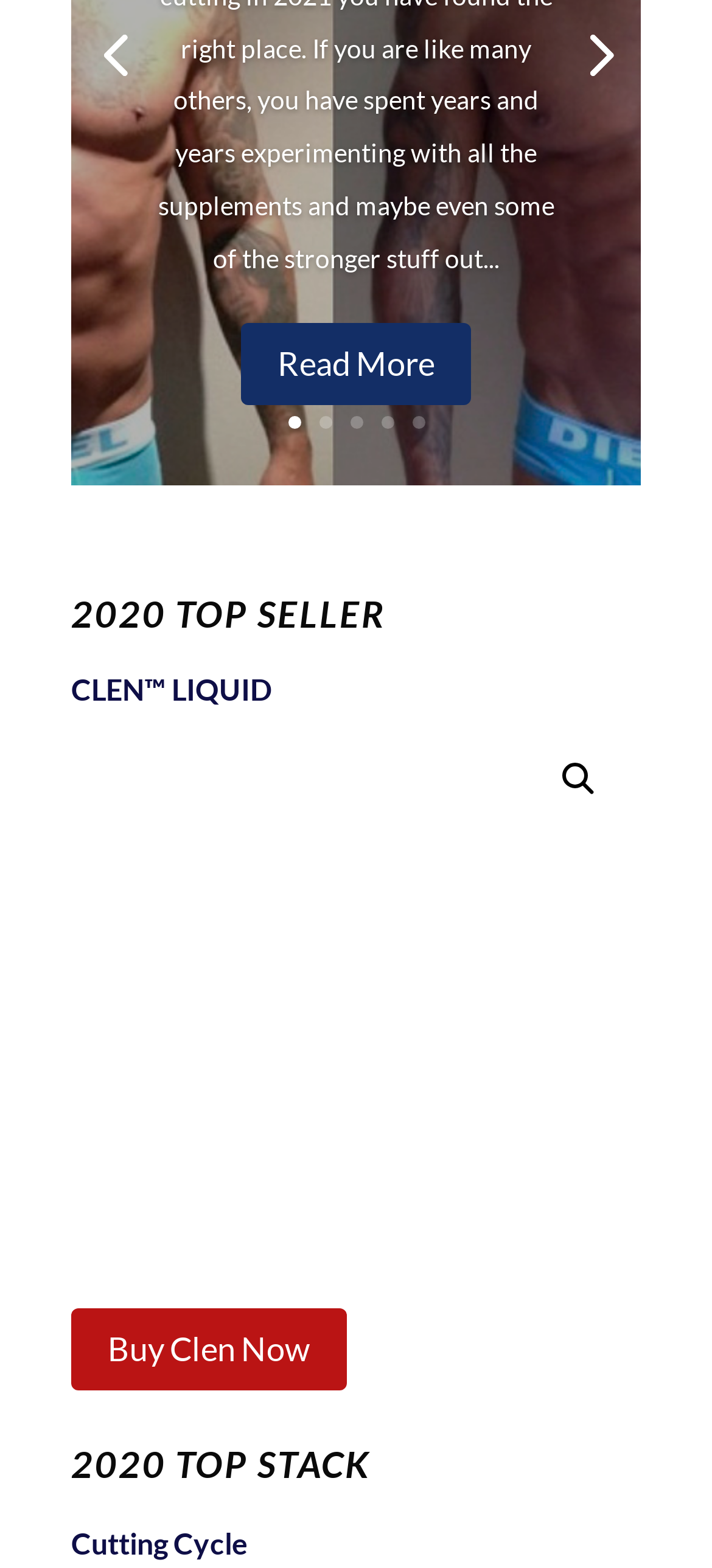Please specify the bounding box coordinates for the clickable region that will help you carry out the instruction: "Search with the magnifying glass".

[0.767, 0.476, 0.859, 0.518]